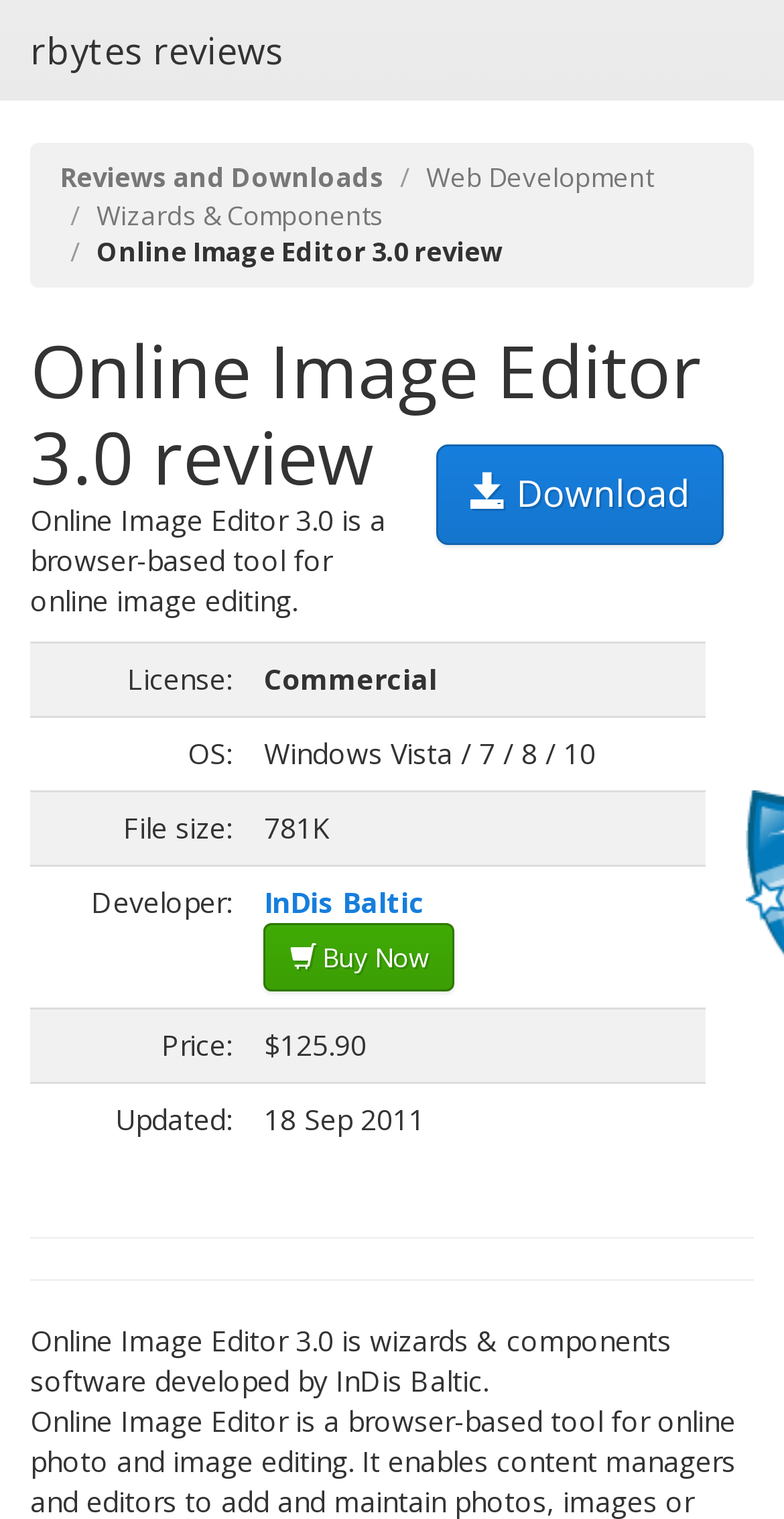Please provide a one-word or short phrase answer to the question:
What is the file size of Online Image Editor 3.0?

781K